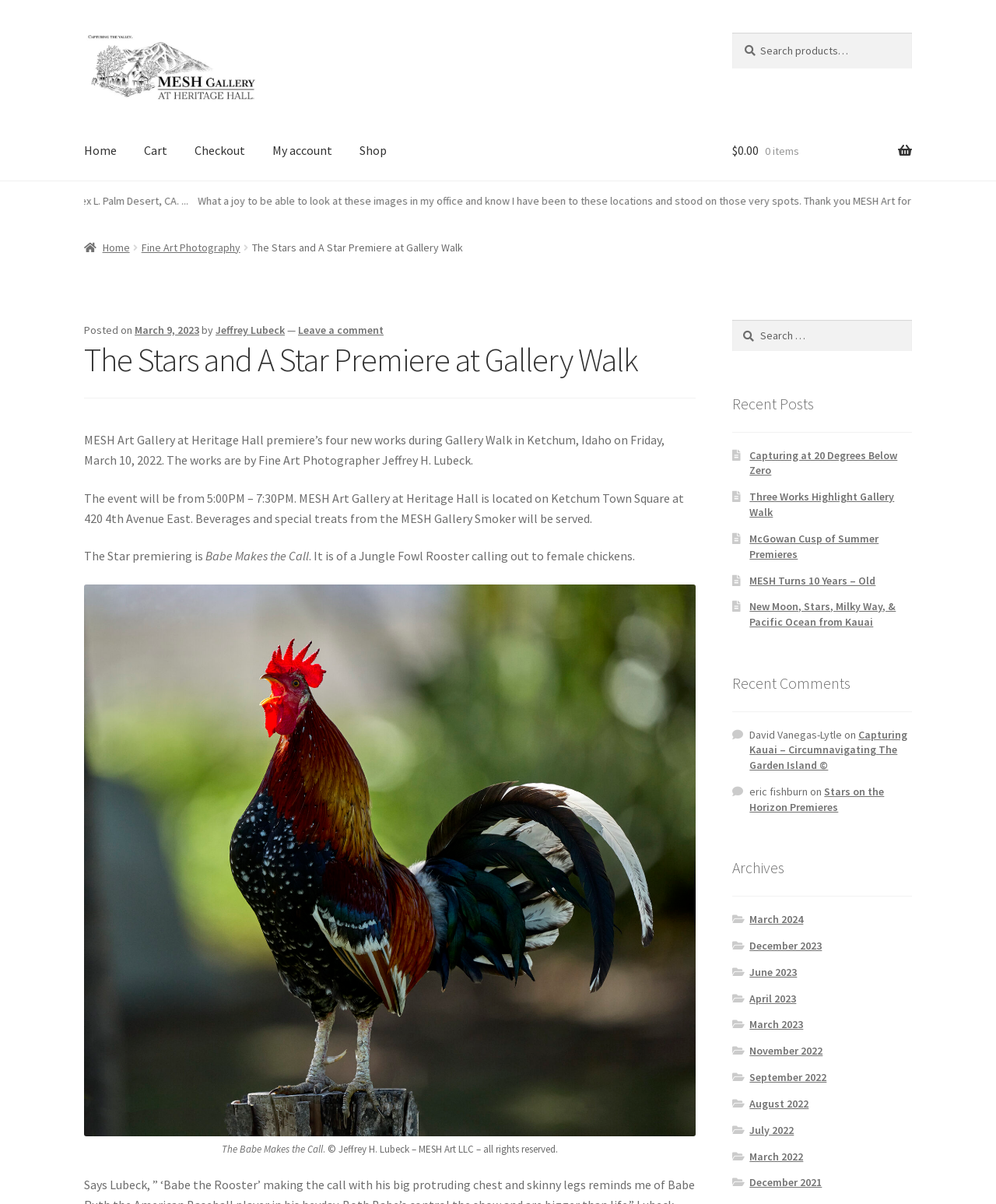Identify the bounding box coordinates for the region of the element that should be clicked to carry out the instruction: "View post 'The Stars and A Star Premiere at Gallery Walk'". The bounding box coordinates should be four float numbers between 0 and 1, i.e., [left, top, right, bottom].

[0.084, 0.283, 0.699, 0.315]